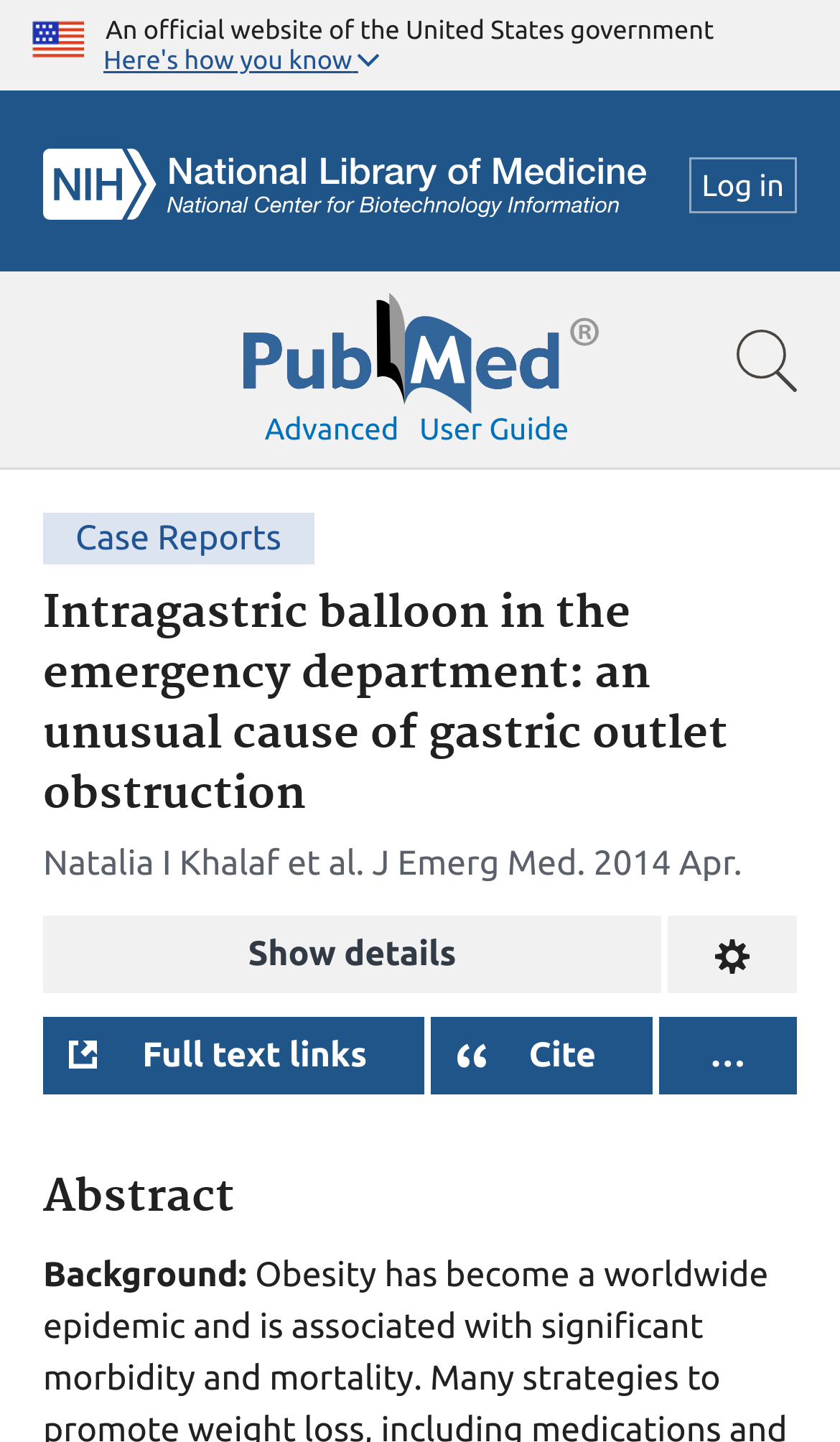What is the journal name of the article?
Please provide a single word or phrase as the answer based on the screenshot.

J Emerg Med